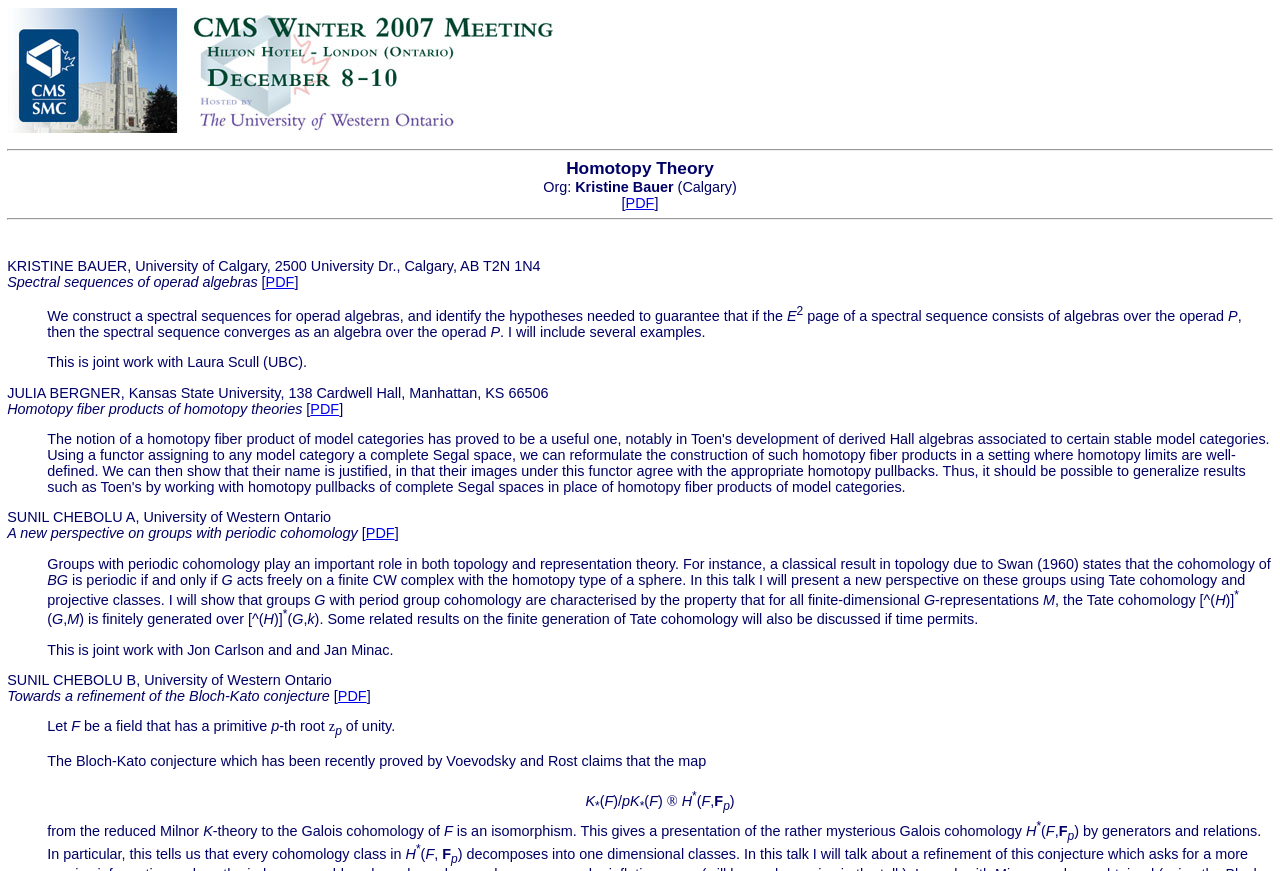How many speakers are listed on the webpage?
Please use the image to provide a one-word or short phrase answer.

4